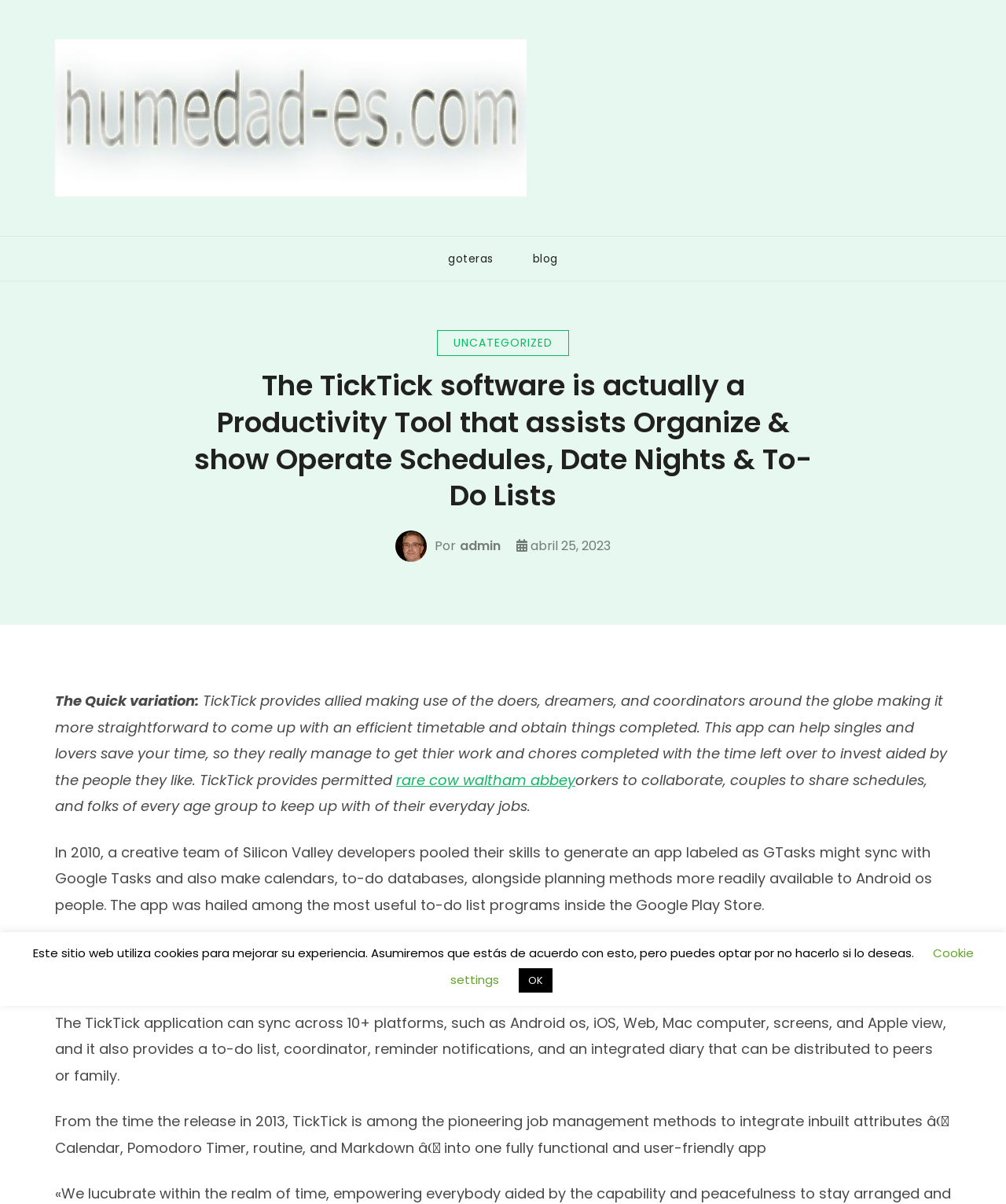Respond to the following question using a concise word or phrase: 
How many platforms can the TickTick application sync across?

10+